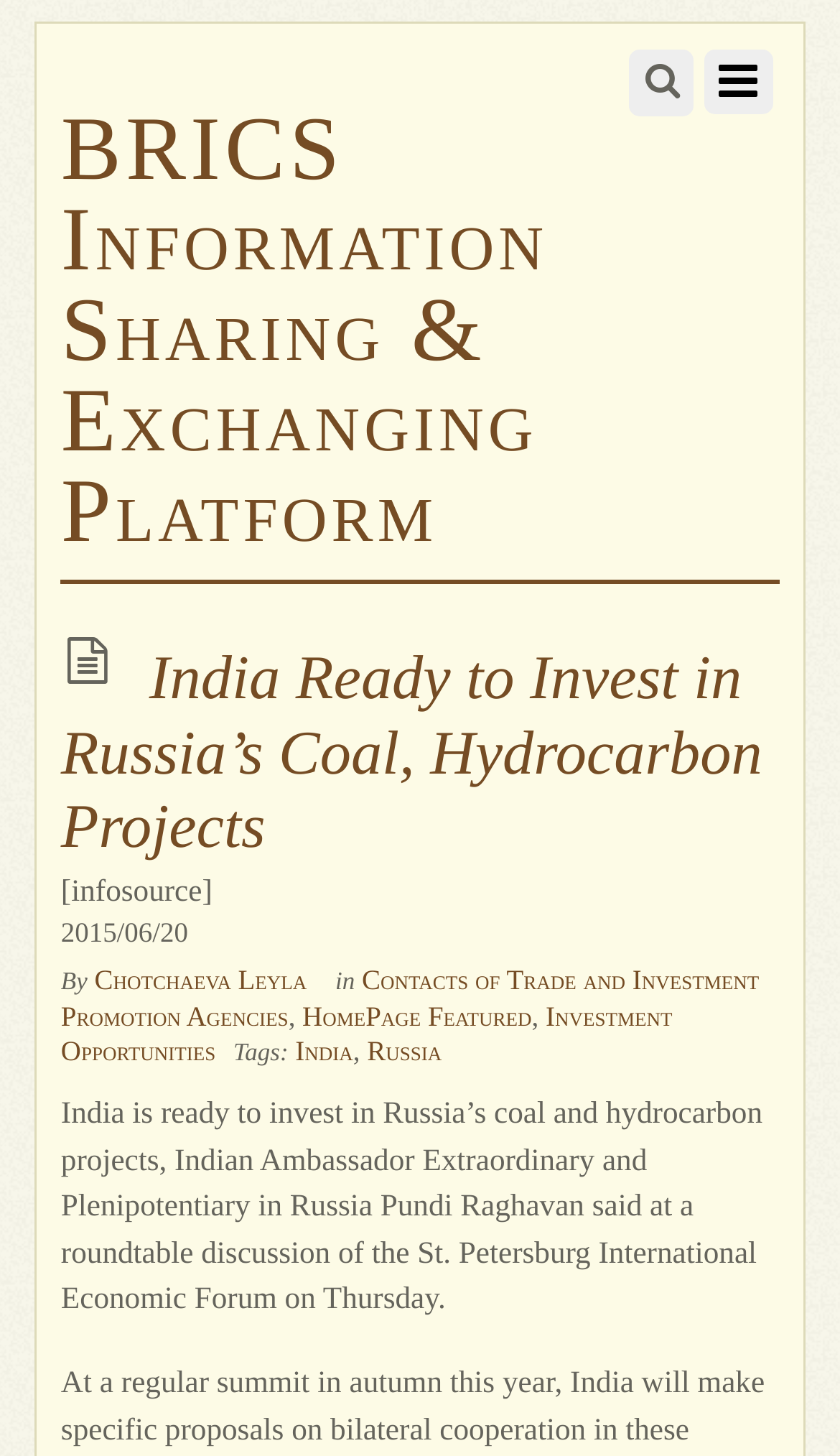Identify the bounding box for the described UI element: "HomePage Featured".

[0.36, 0.686, 0.633, 0.709]